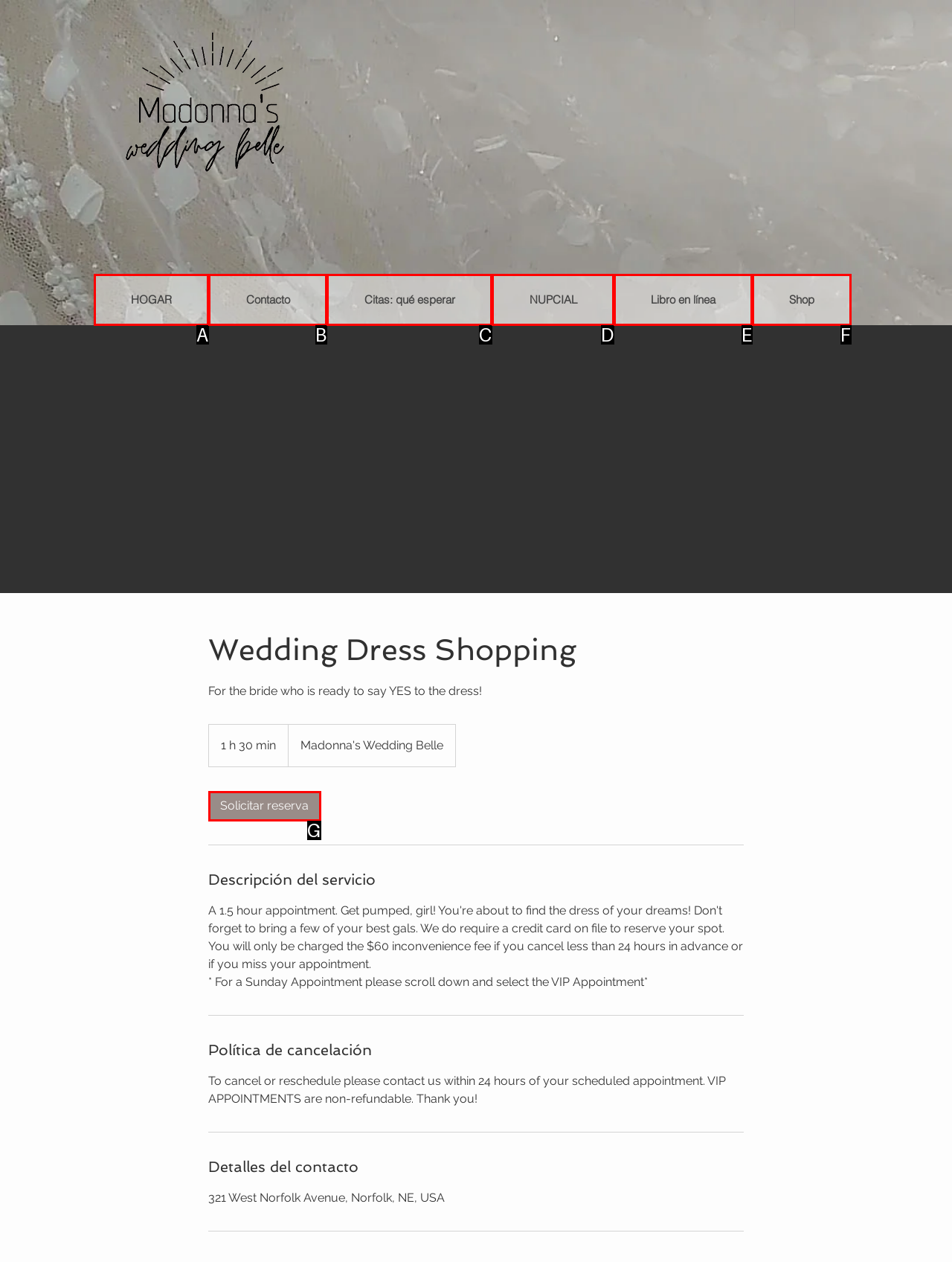Based on the description: Libro en línea, identify the matching lettered UI element.
Answer by indicating the letter from the choices.

E